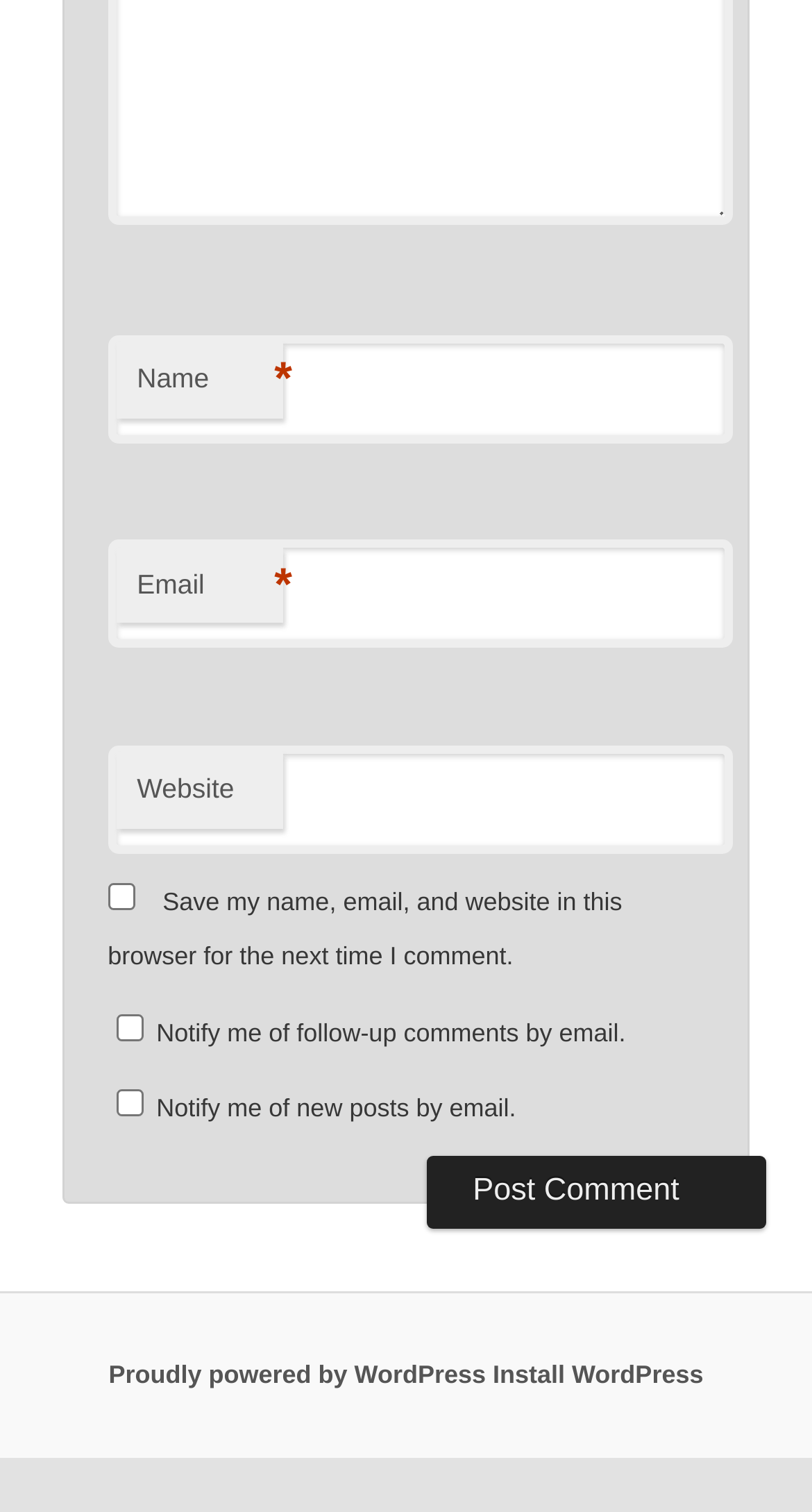Determine the bounding box coordinates for the element that should be clicked to follow this instruction: "Read more about Gaia Getaway". The coordinates should be given as four float numbers between 0 and 1, in the format [left, top, right, bottom].

None